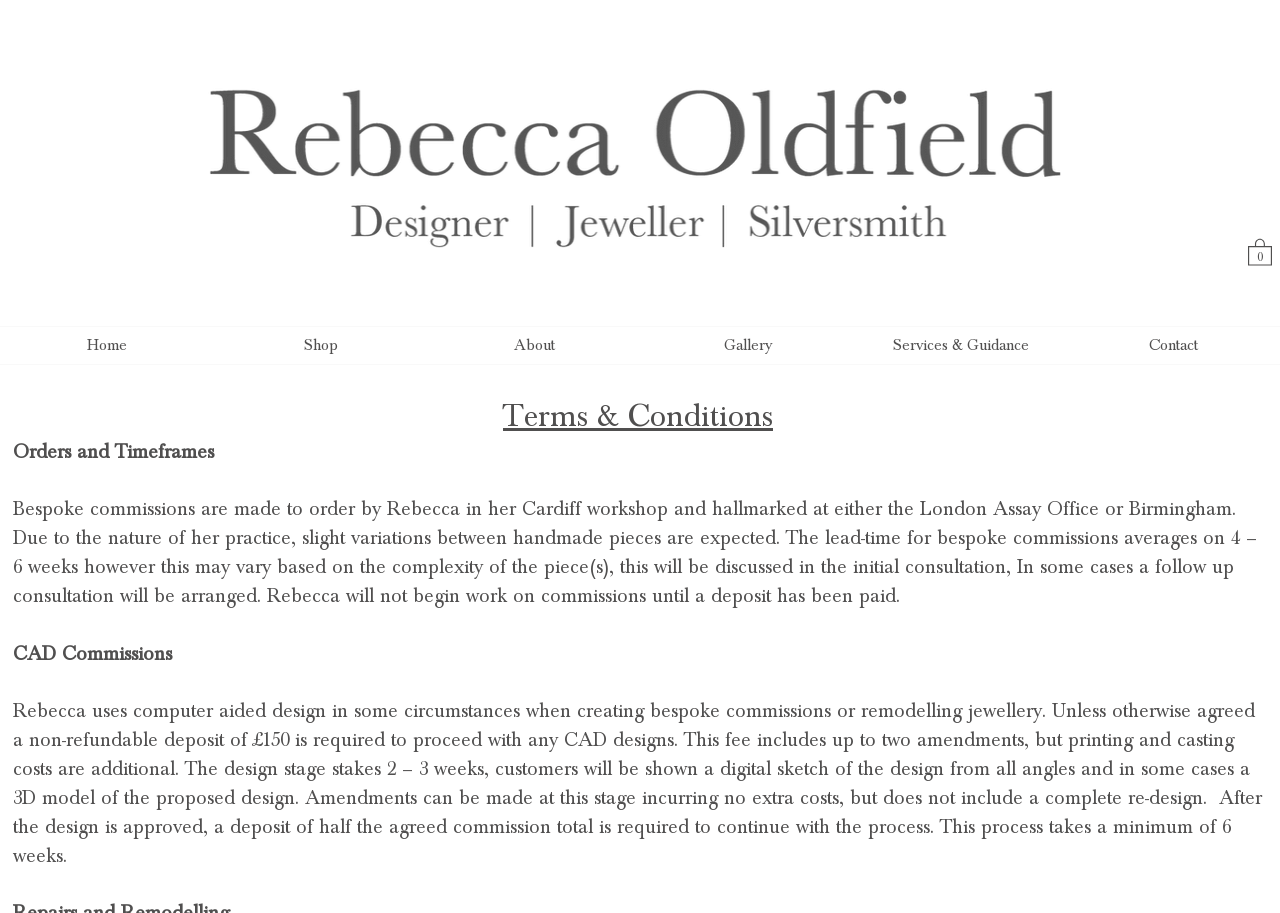Respond with a single word or phrase for the following question: 
What is the name of the designer?

Rebecca Oldfield